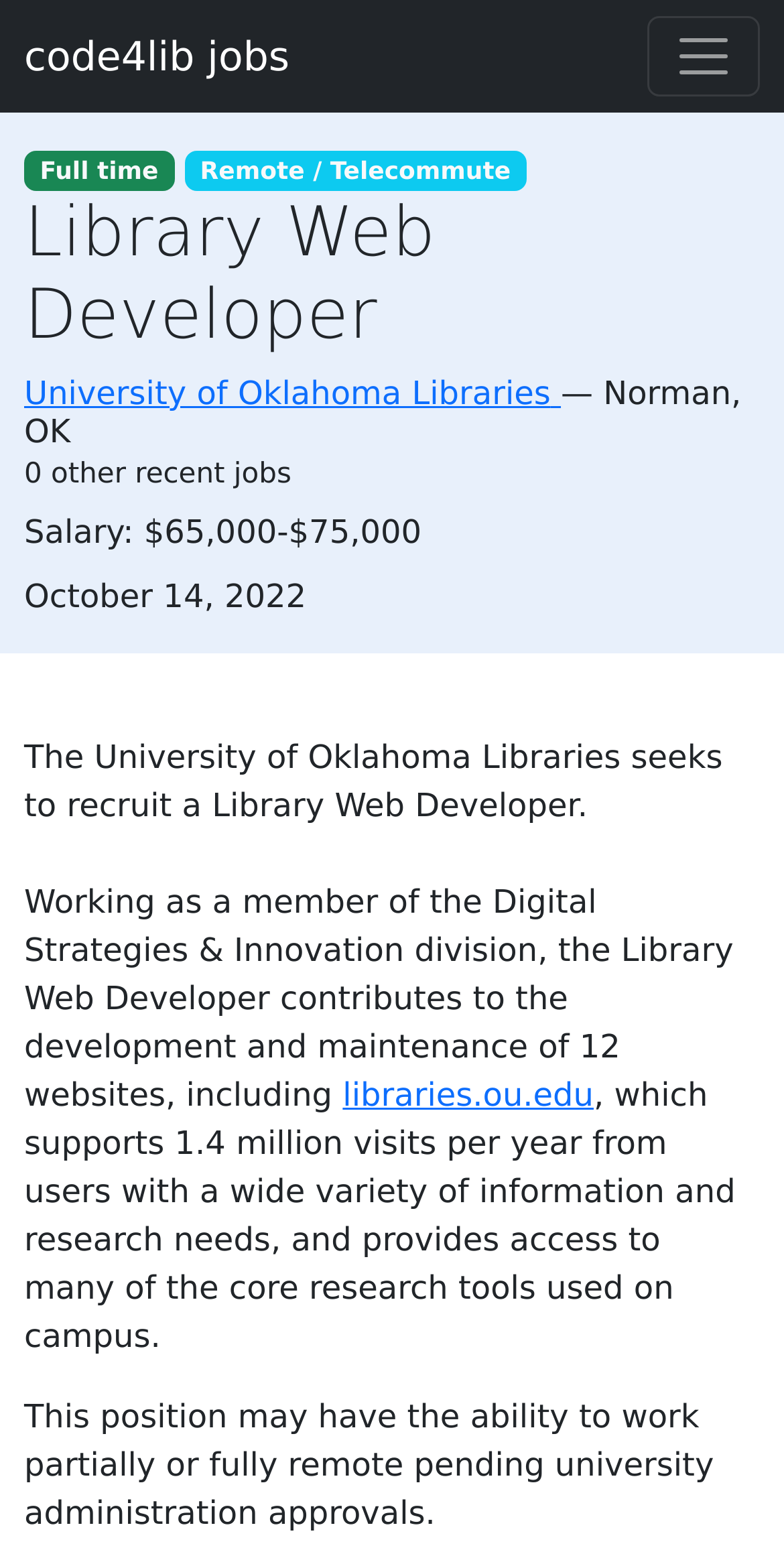Where is the job located?
Examine the webpage screenshot and provide an in-depth answer to the question.

The job location can be found in the static text elements 'Norman' and 'OK' which are located below the 'University of Oklahoma Libraries' link, providing information about the location of the job.